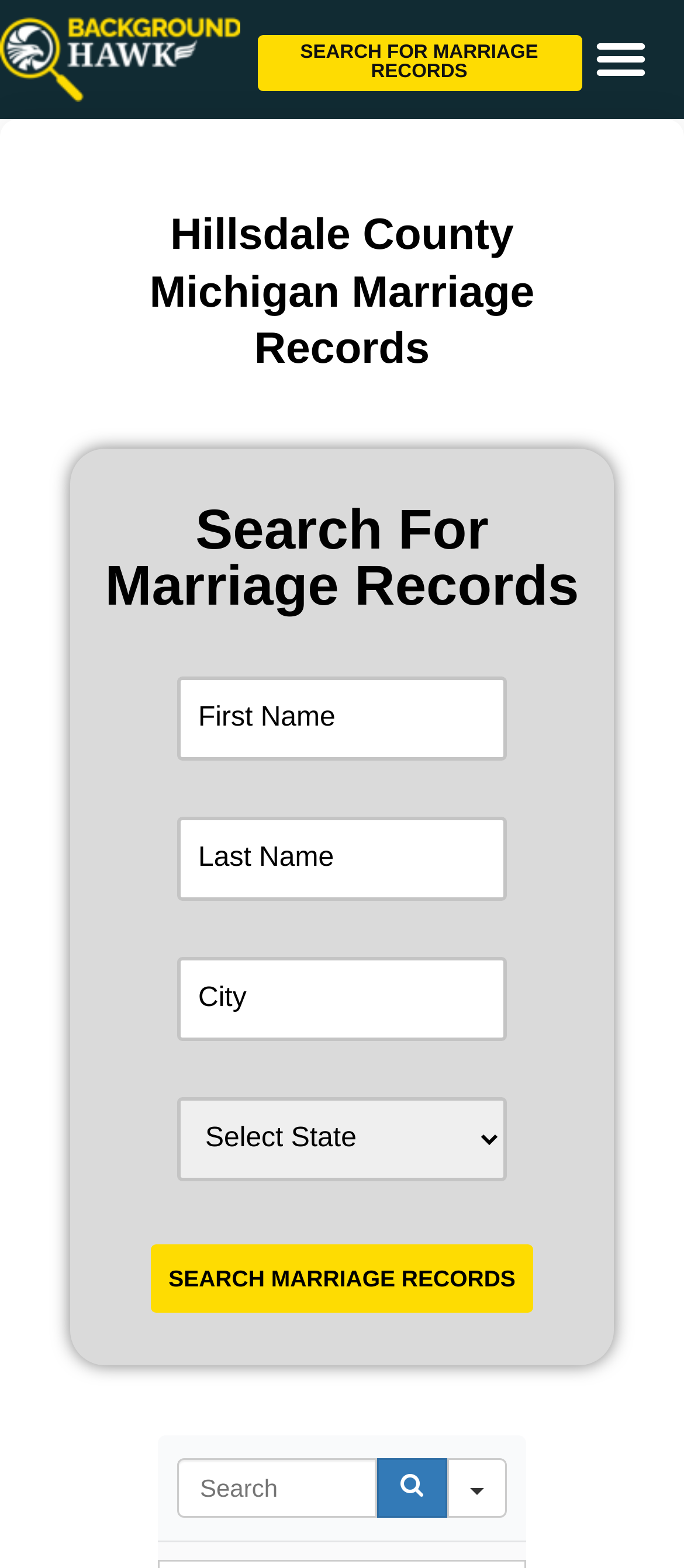Determine the bounding box coordinates for the UI element with the following description: "aria-label="Search" value="Search"". The coordinates should be four float numbers between 0 and 1, represented as [left, top, right, bottom].

[0.551, 0.93, 0.654, 0.968]